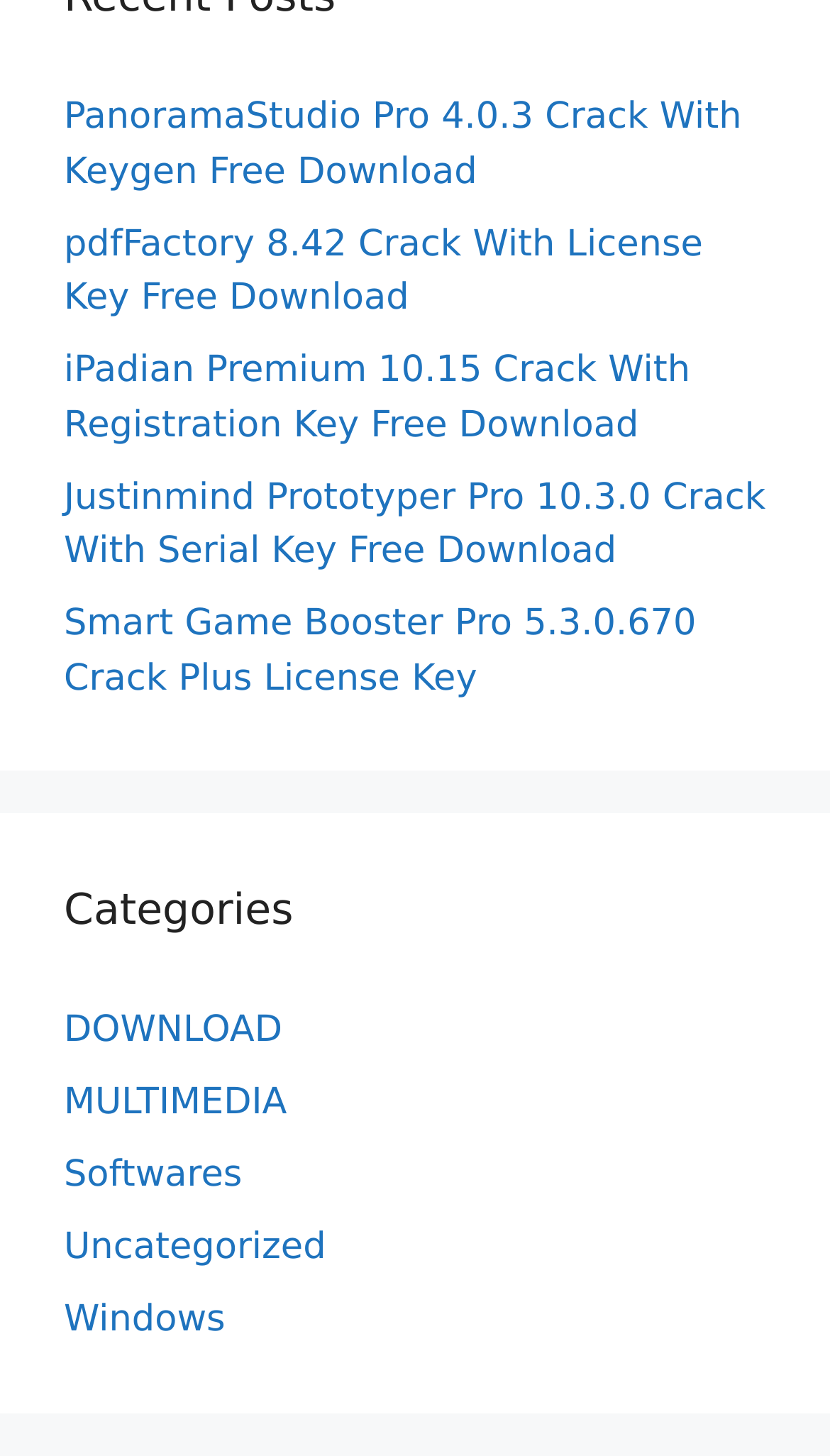Please answer the following query using a single word or phrase: 
What is the first software listed on the webpage?

PanoramaStudio Pro 4.0.3